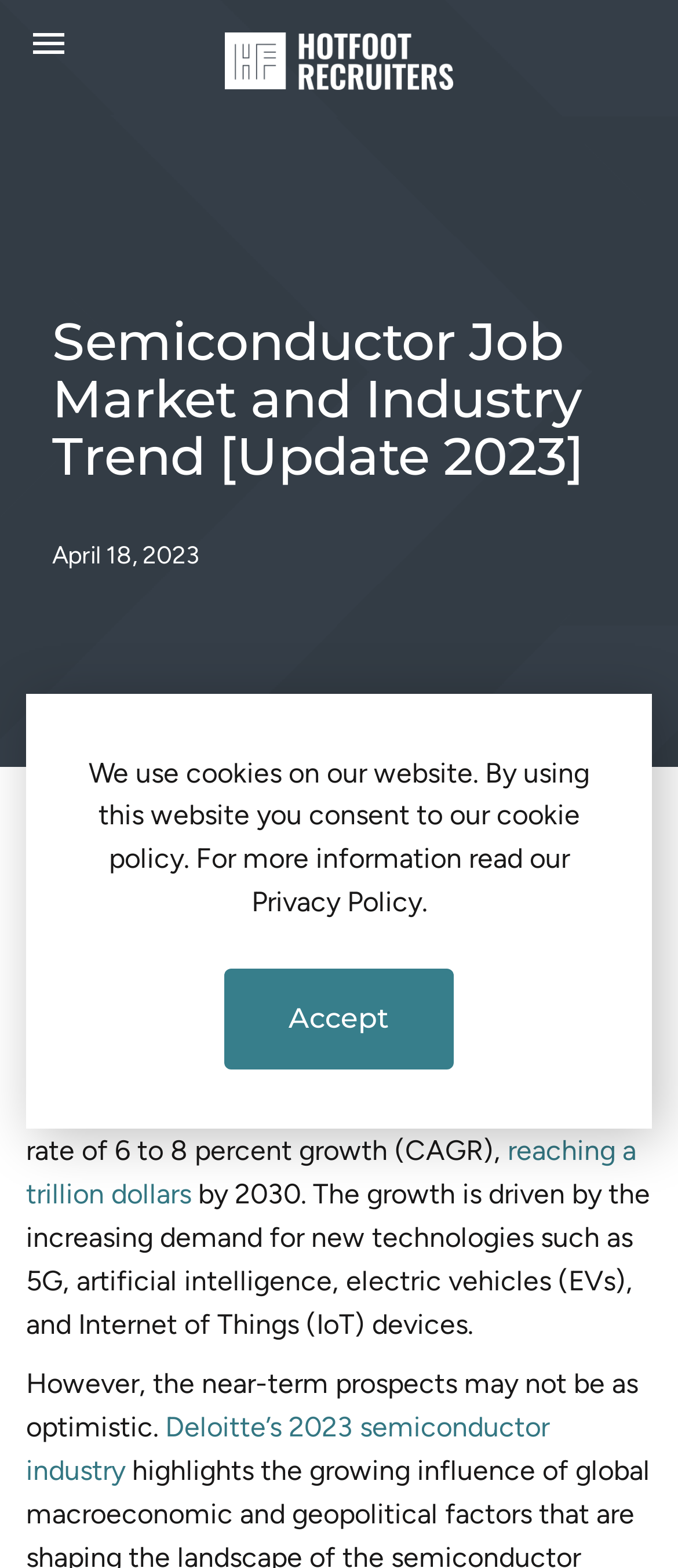What is the last menu item in the top navigation bar?
Please use the image to provide a one-word or short phrase answer.

Apply Now